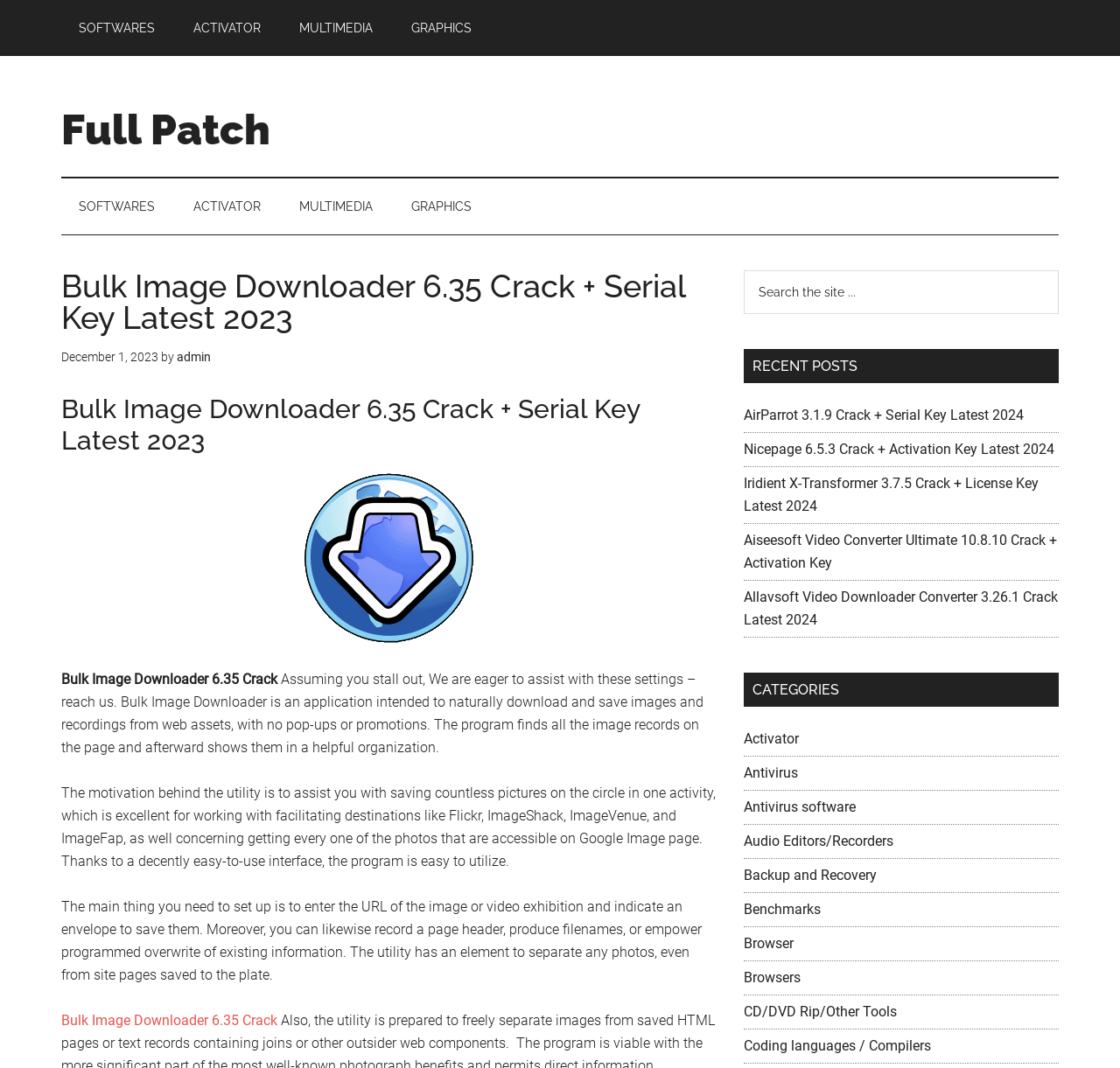Generate a comprehensive description of the webpage.

The webpage is about Bulk Image Downloader 6.35 Crack, a software that can download entire image galleries and videos from various hosting websites. At the top, there is a navigation menu with five main categories: SOFTWARES, ACTIVATOR, MULTIMEDIA, GRAPHICS, and Full Patch. Below this menu, there is a secondary navigation menu with the same categories.

The main content of the webpage is divided into two sections. On the left side, there is a header section with the title "Bulk Image Downloader 6.35 Crack + Serial Key Latest 2023" and a timestamp "December 1, 2023". Below this, there is an image of the software, followed by a brief description of the software's functionality.

On the right side, there is a search bar with a search button. Below this, there is a section titled "RECENT POSTS" with five links to recent posts, including "AirParrot 3.1.9 Crack + Serial Key Latest 2024" and "Aiseesoft Video Converter Ultimate 10.8.10 Crack + Activation Key". Further down, there is a section titled "CATEGORIES" with 12 links to different categories, including "Activator", "Antivirus", and "Audio Editors/Recorders".

Throughout the webpage, there are several paragraphs of text that describe the features and benefits of Bulk Image Downloader 6.35 Crack, including its ability to automatically download and save images and videos from web resources, its ease of use, and its ability to separate images from saved HTML pages or text files.